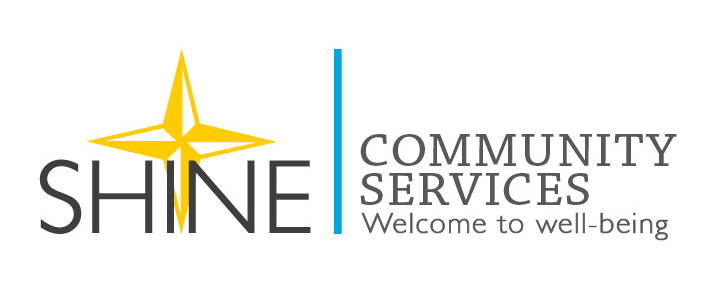Analyze the image and deliver a detailed answer to the question: What is the purpose of the vertical blue line?

The vertical blue line in the logo separates the two main elements, adding a visually striking contrast and making the design more appealing and attention-grabbing.